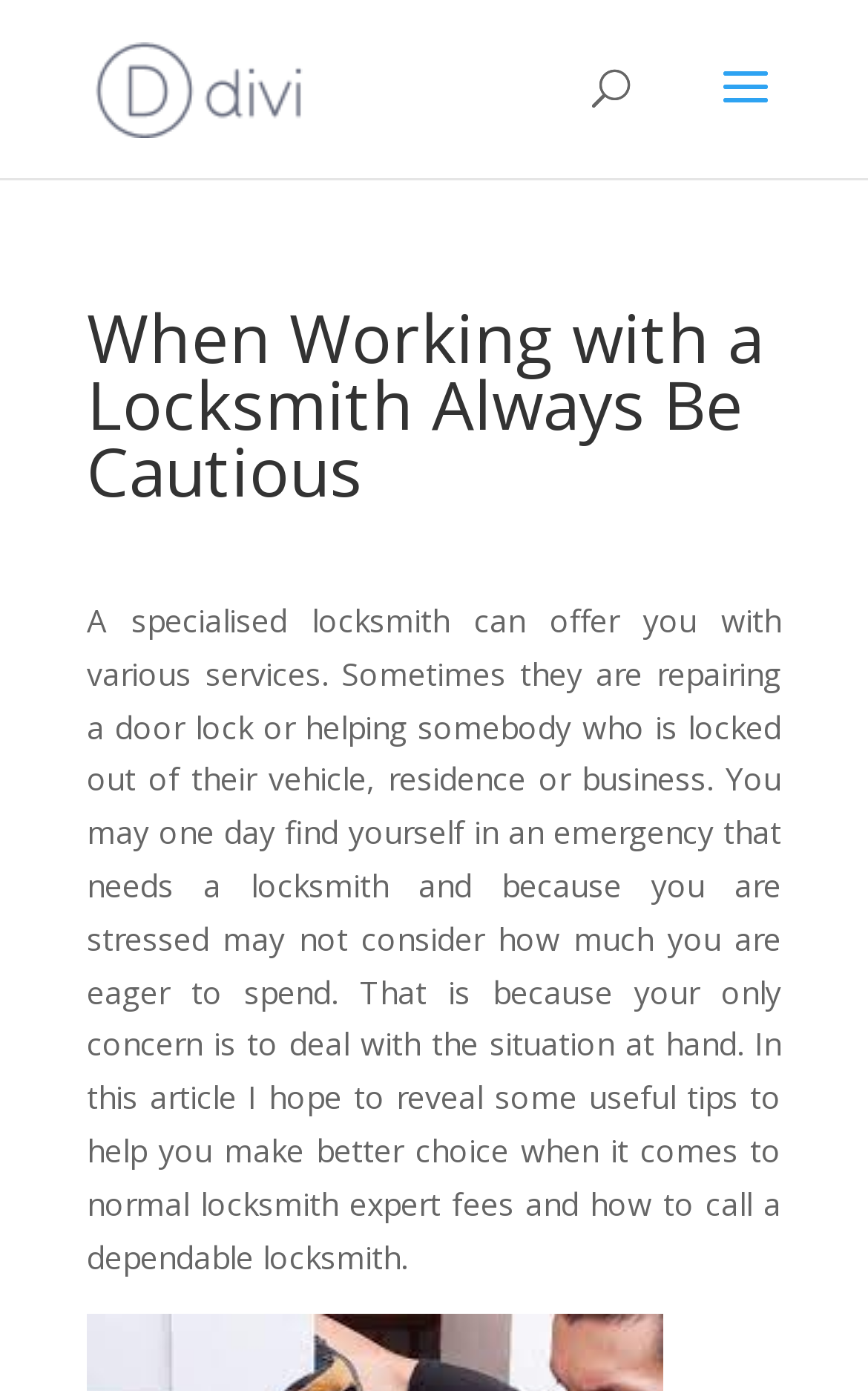Give the bounding box coordinates for the element described as: "alt="https://sofialocksmithhomestead.com/"".

[0.11, 0.046, 0.349, 0.076]